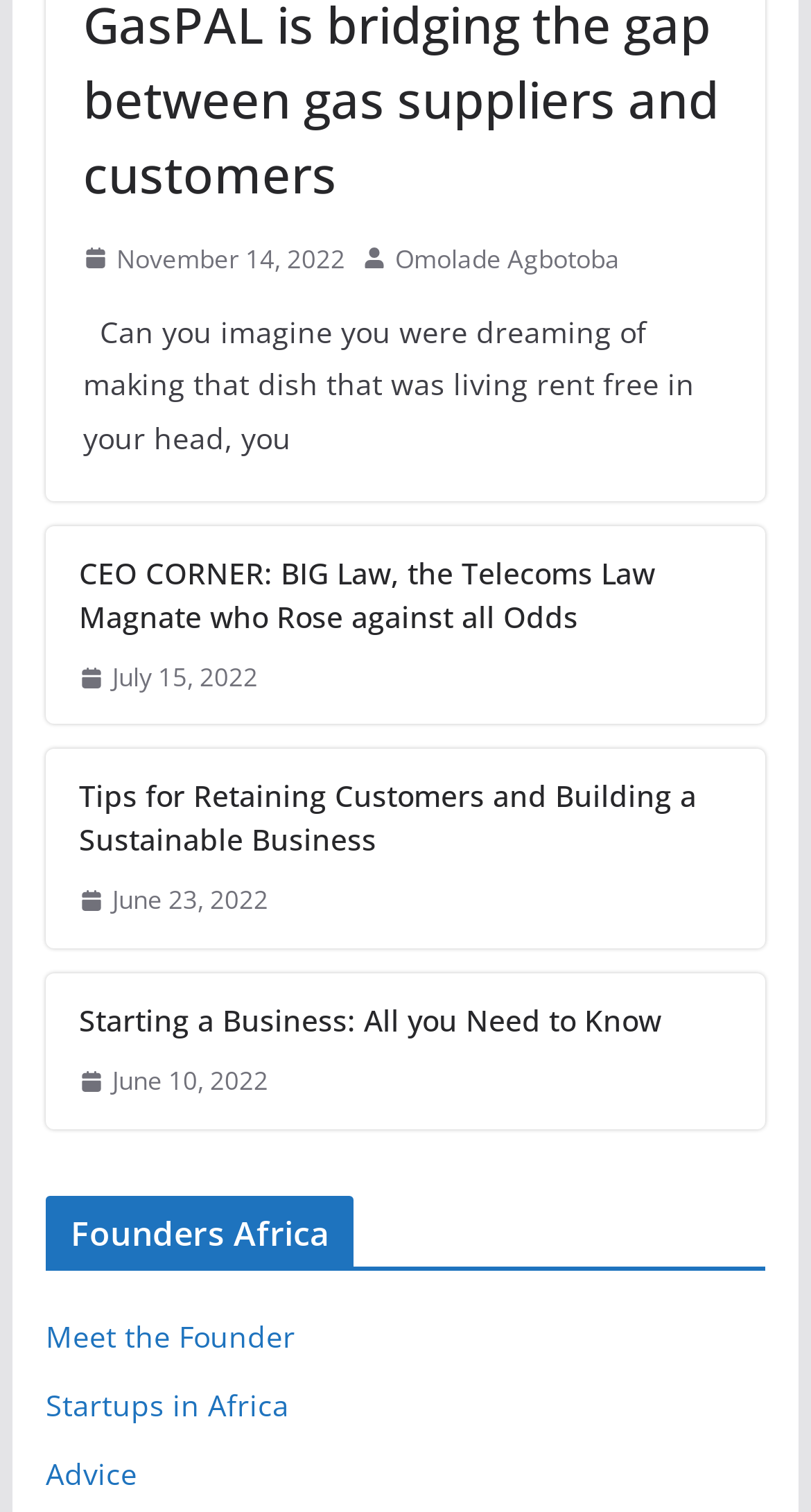Please specify the bounding box coordinates for the clickable region that will help you carry out the instruction: "Read about Tips for Retaining Customers".

[0.097, 0.512, 0.903, 0.57]